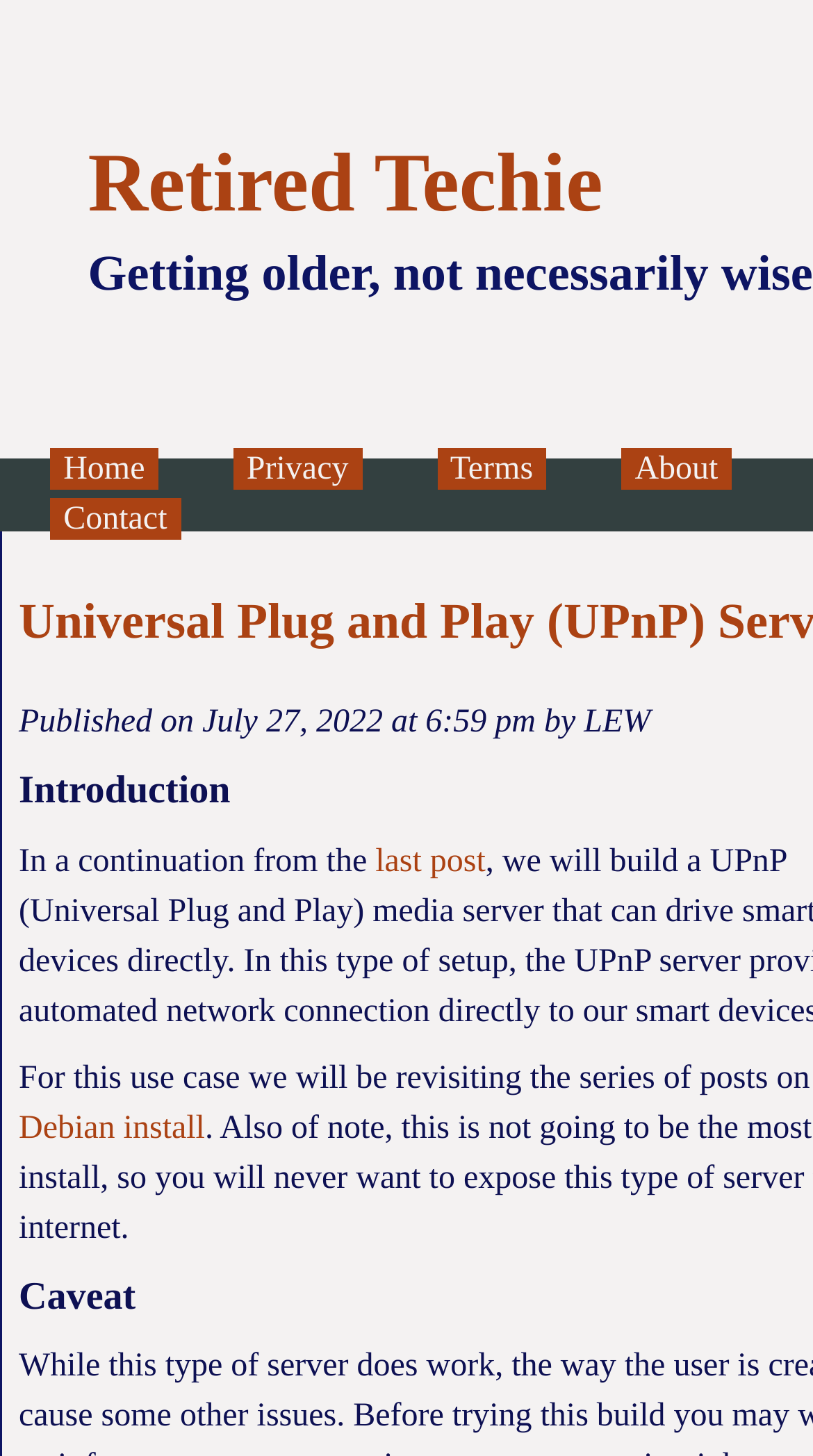Give a concise answer using one word or a phrase to the following question:
How many links are in the top navigation bar?

4